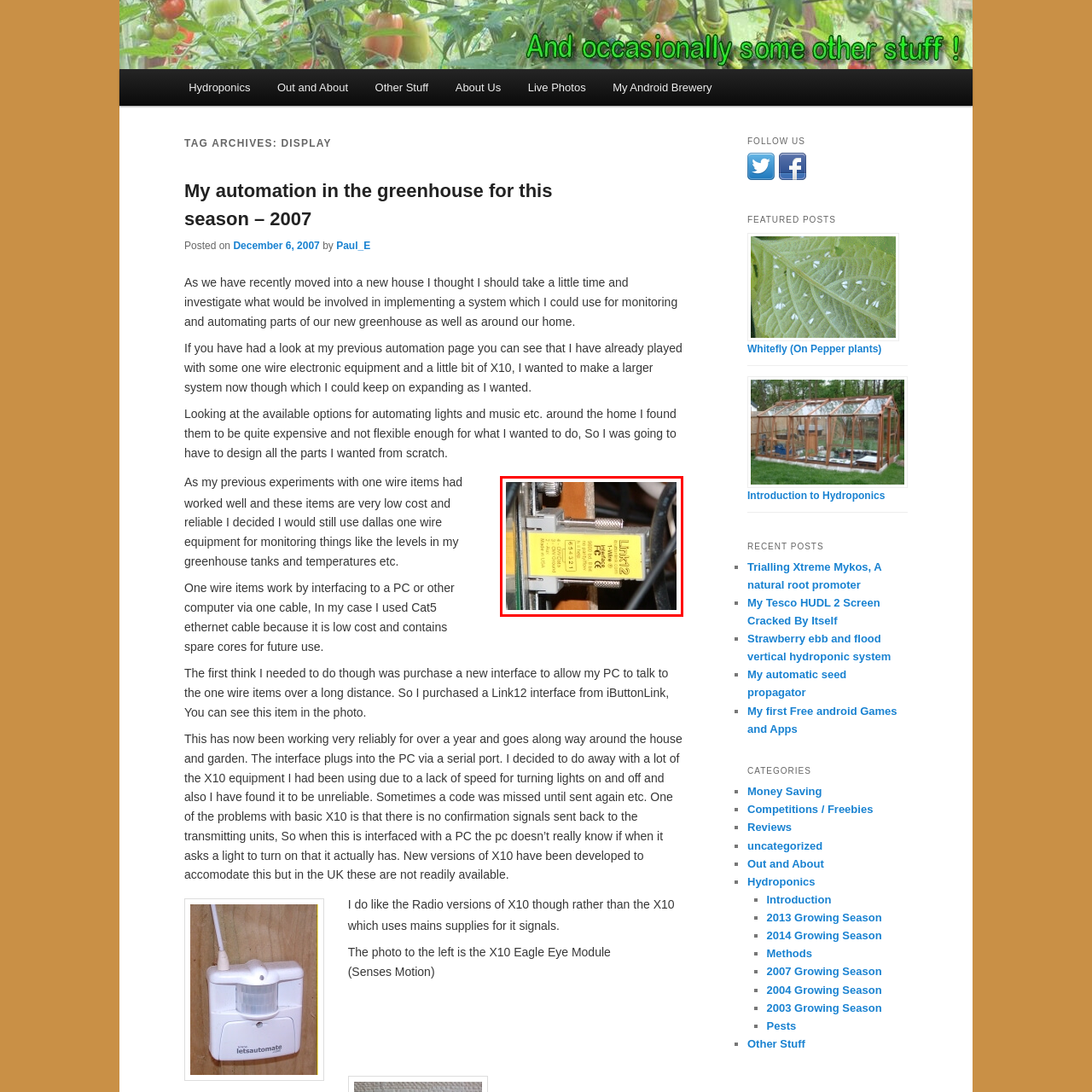Explain in detail what is happening in the red-marked area of the image.

The image showcases a close-up view of a Link12 interface, a crucial device used for connecting personal computers to one-wire systems, allowing for the monitoring and automation of various electronic components. The interface, prominently labeled "Link12," features a yellow casing with specifications and regulatory markings such as FCC certification. Surrounding the interface are various wires and cables, illustrating its installation within a larger electronic setup, likely involved in greenhouse automation or home monitoring systems. This device exemplifies the integration of technology in enhancing efficiency and control in automated environments.